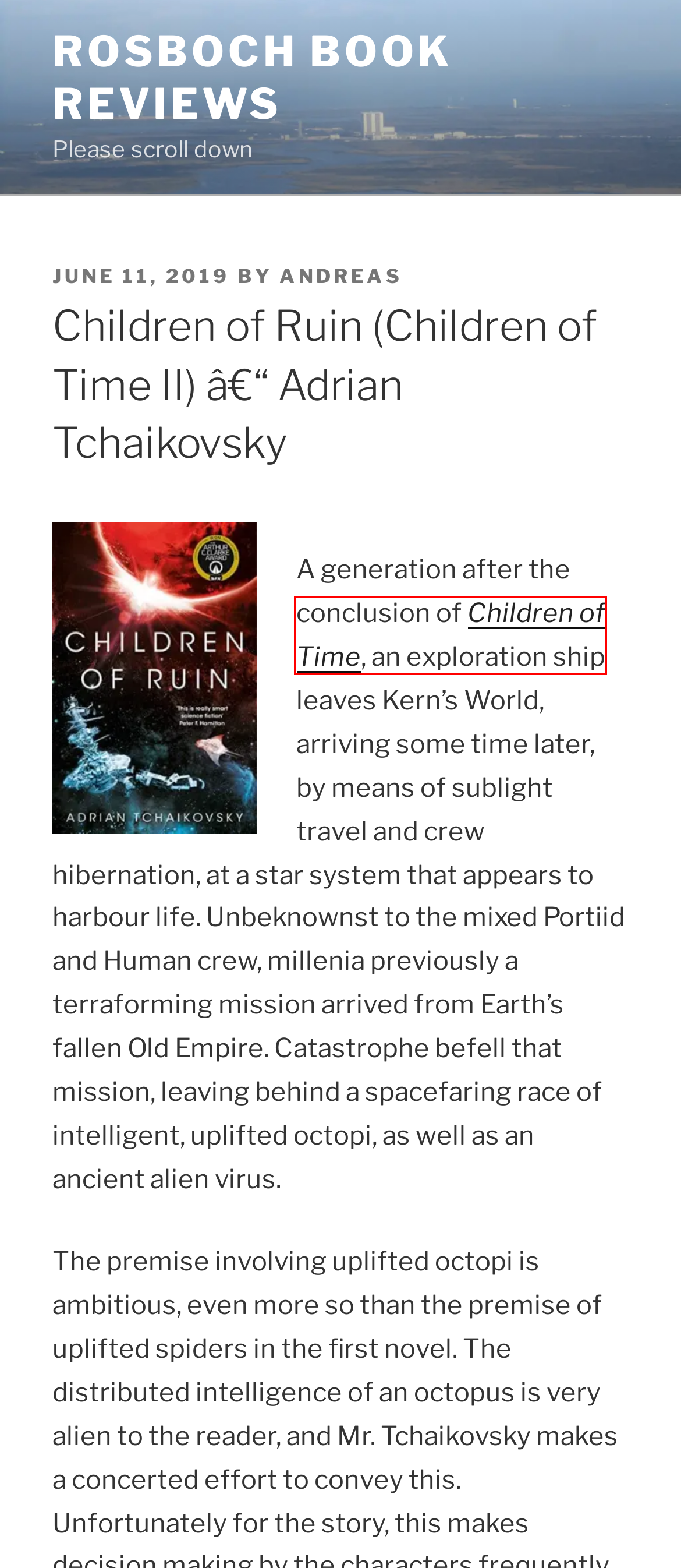A screenshot of a webpage is given, featuring a red bounding box around a UI element. Please choose the webpage description that best aligns with the new webpage after clicking the element in the bounding box. These are the descriptions:
A. January 2018 – Rosboch Book Reviews
B. March 2024 – Rosboch Book Reviews
C. January 2014 – Rosboch Book Reviews
D. April 2018 – Rosboch Book Reviews
E. Children of Time (Children of Time I) – Adrian Tchaikovsky – Rosboch Book Reviews
F. October 2012 – Rosboch Book Reviews
G. September 2013 – Rosboch Book Reviews
H. Andreas – Rosboch Book Reviews

E